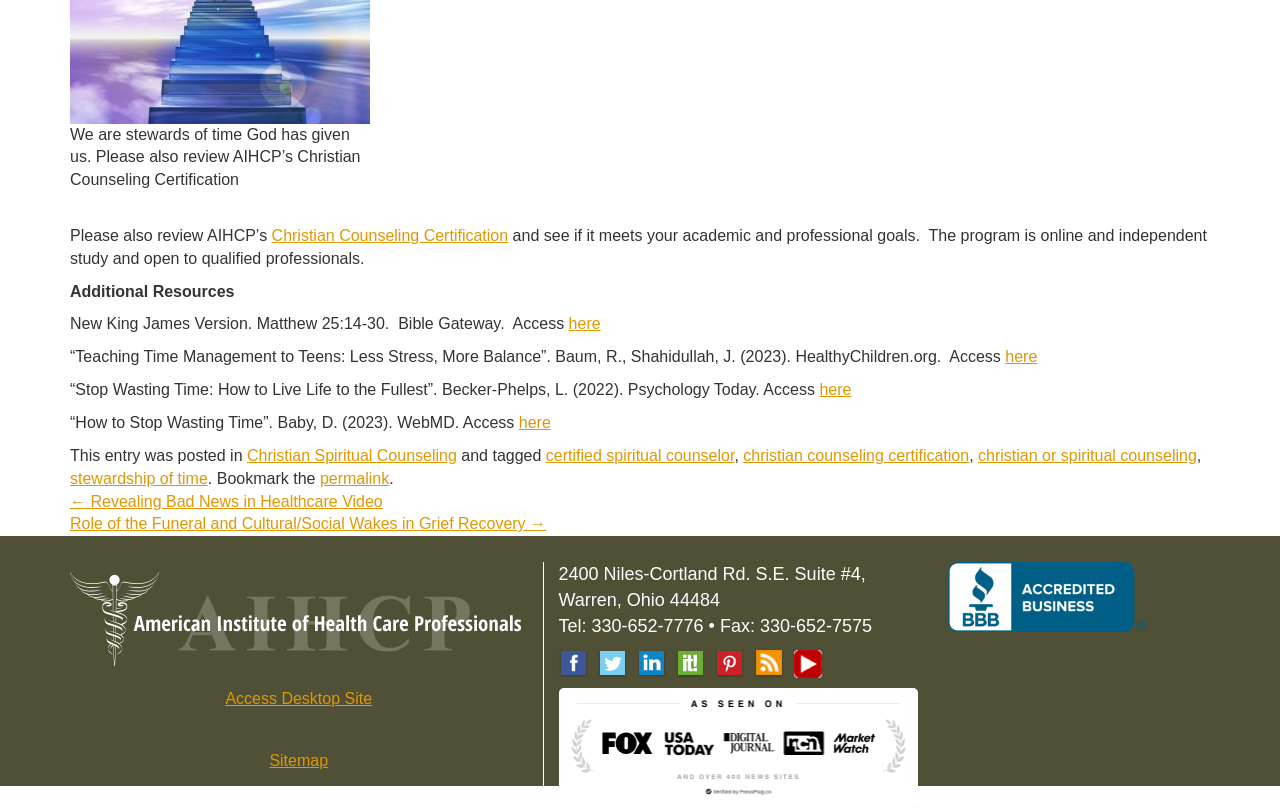Identify the bounding box coordinates of the area you need to click to perform the following instruction: "Read the article 'Teaching Time Management to Teens: Less Stress, More Balance'".

[0.785, 0.431, 0.81, 0.452]